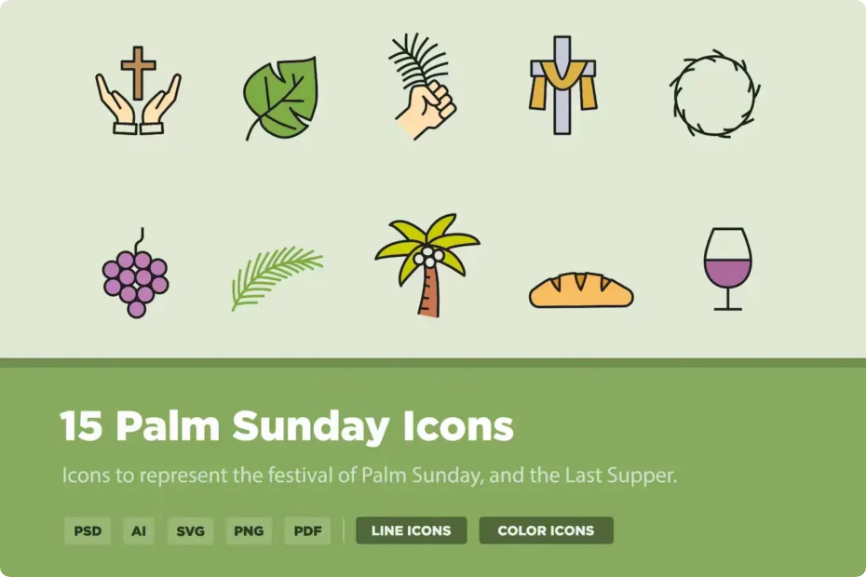Describe all significant details and elements found in the image.

The image showcases a collection of 15 icons designed to represent the Christian festival of Palm Sunday and the Last Supper. Each icon is visually distinct, featuring symbolic elements such as a cross, palm leaves, and grape clusters, reflecting the themes of the celebration. The design includes a hand holding a palm frond, a bread loaf, and a glass of wine, all of which are integral to the narrative leading up to Good Friday and Easter. 

At the bottom of the image, a bold header reads "15 Palm Sunday Icons," accompanied by a description stating that these icons can be utilized in various projects, emphasizing their versatility. Additionally, formats for usage are indicated, including options for line icons and color icons, making them suitable for a range of applications.